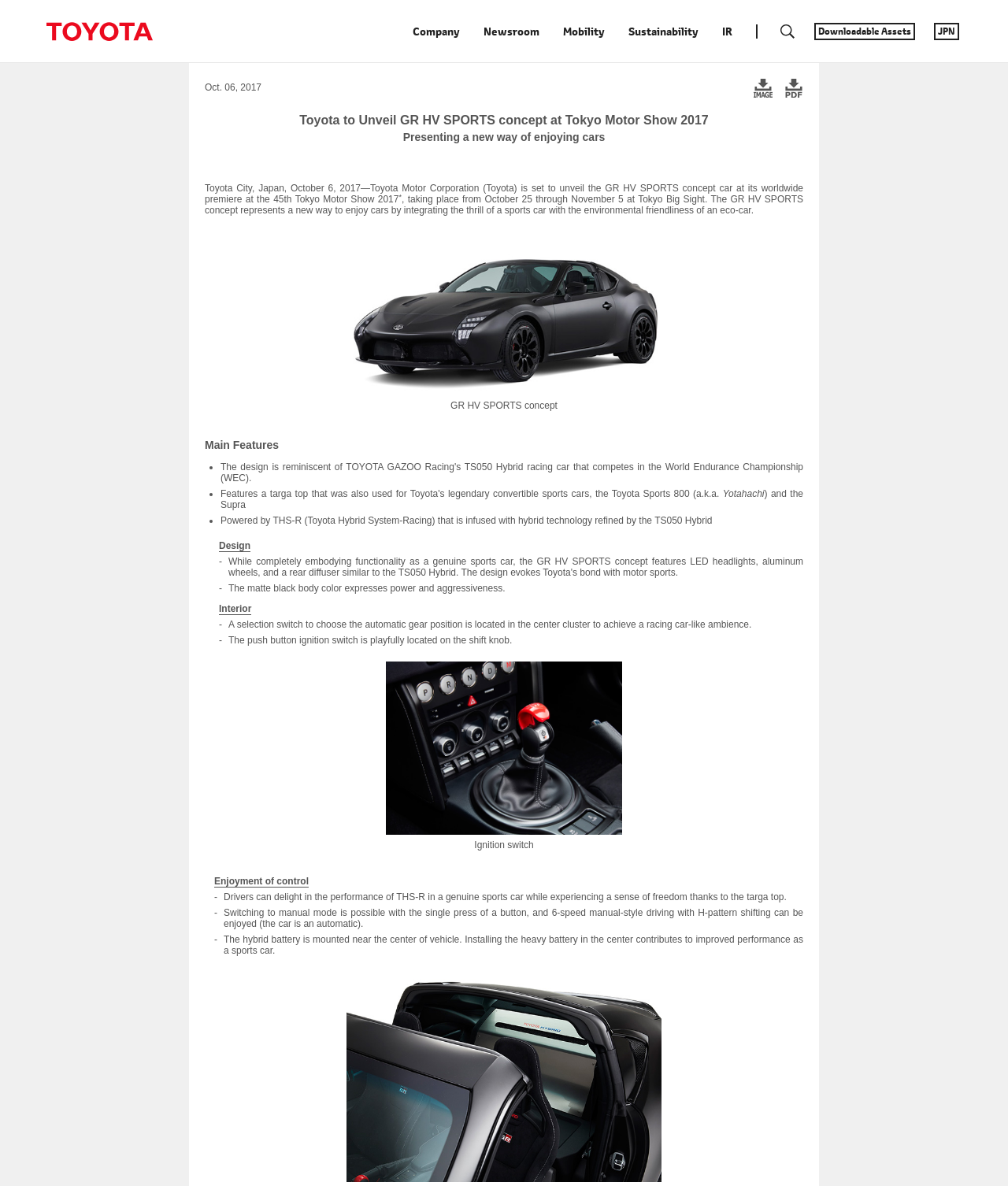Where is the hybrid battery mounted?
Based on the image, give a one-word or short phrase answer.

Near the center of the vehicle